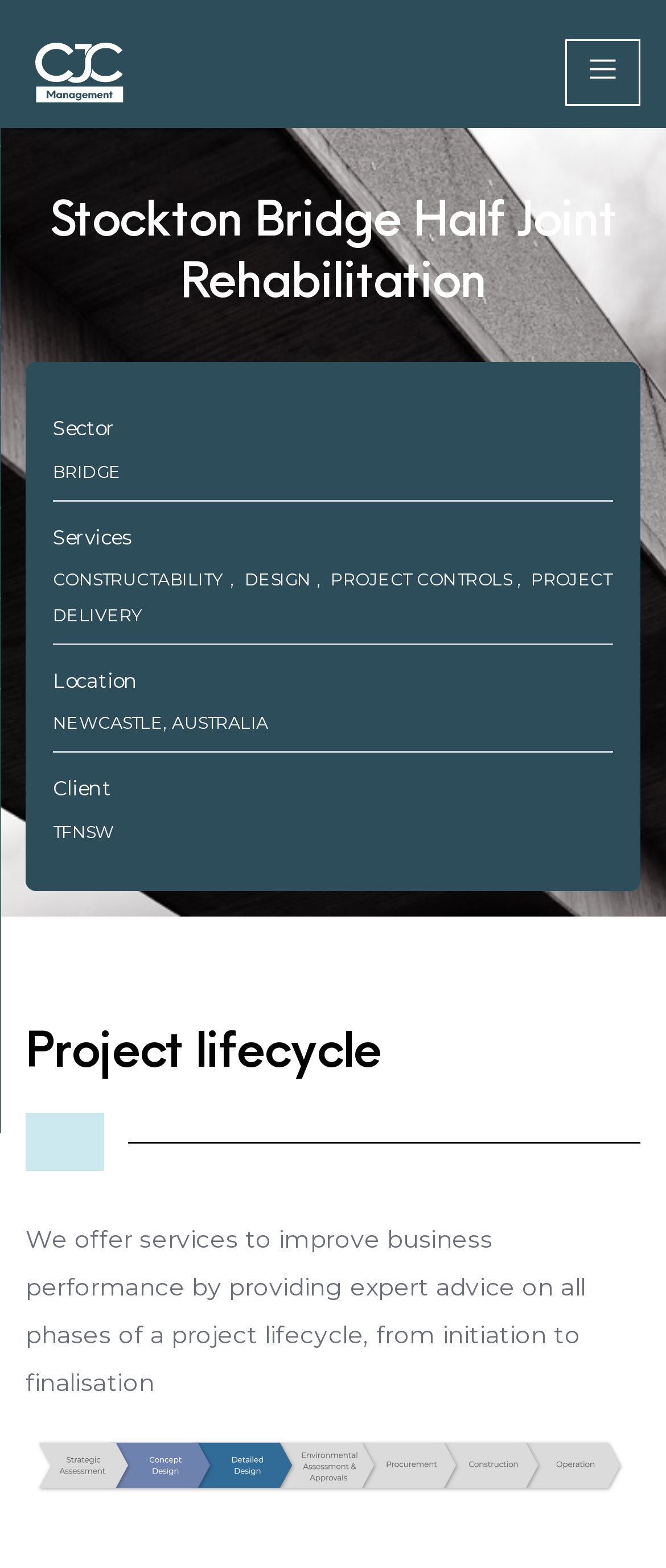Determine the main headline of the webpage and provide its text.

Stockton Bridge Half Joint Rehabilitation